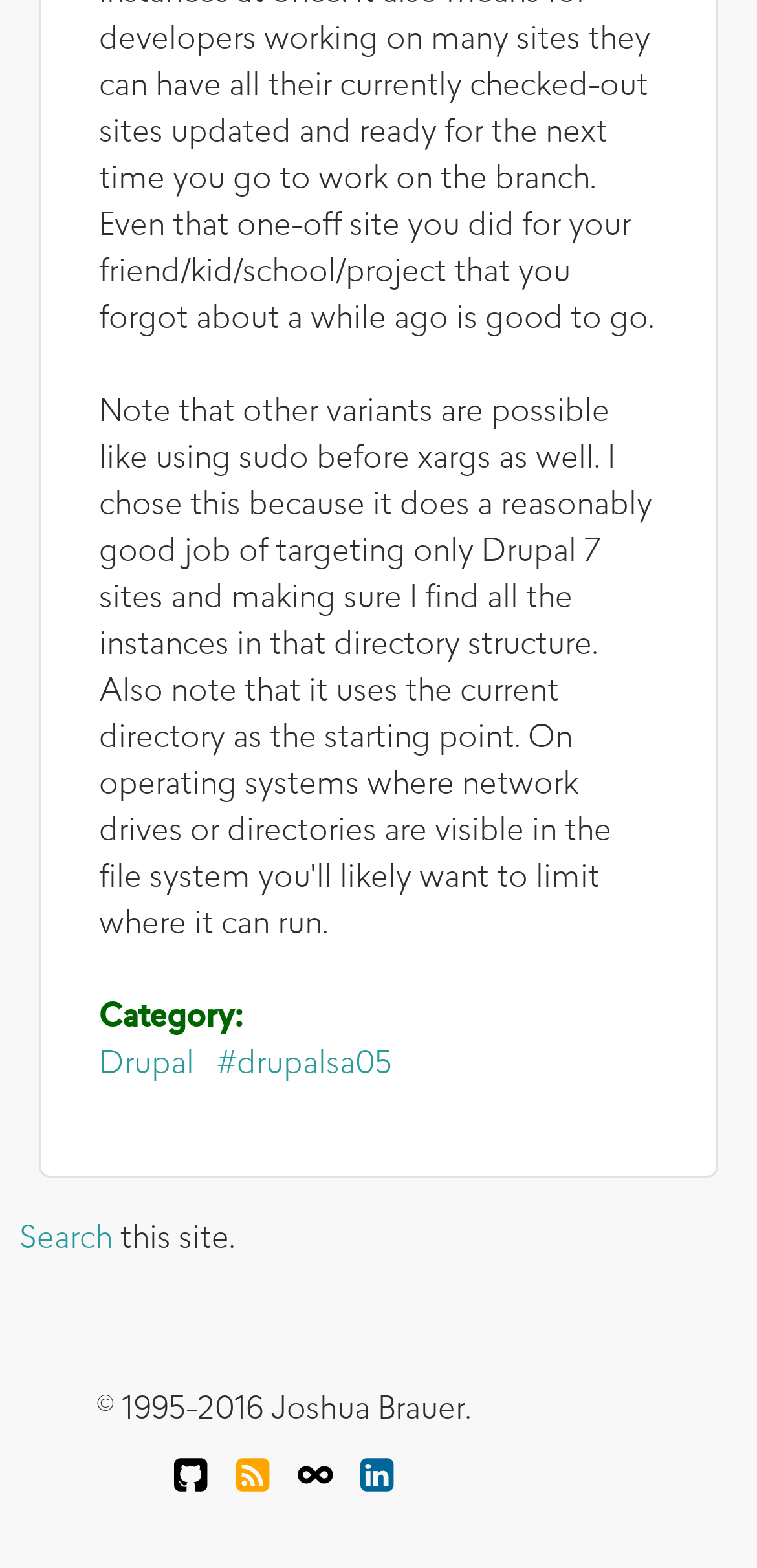Bounding box coordinates are specified in the format (top-left x, top-left y, bottom-right x, bottom-right y). All values are floating point numbers bounded between 0 and 1. Please provide the bounding box coordinate of the region this sentence describes: Drupal

[0.131, 0.67, 0.256, 0.689]